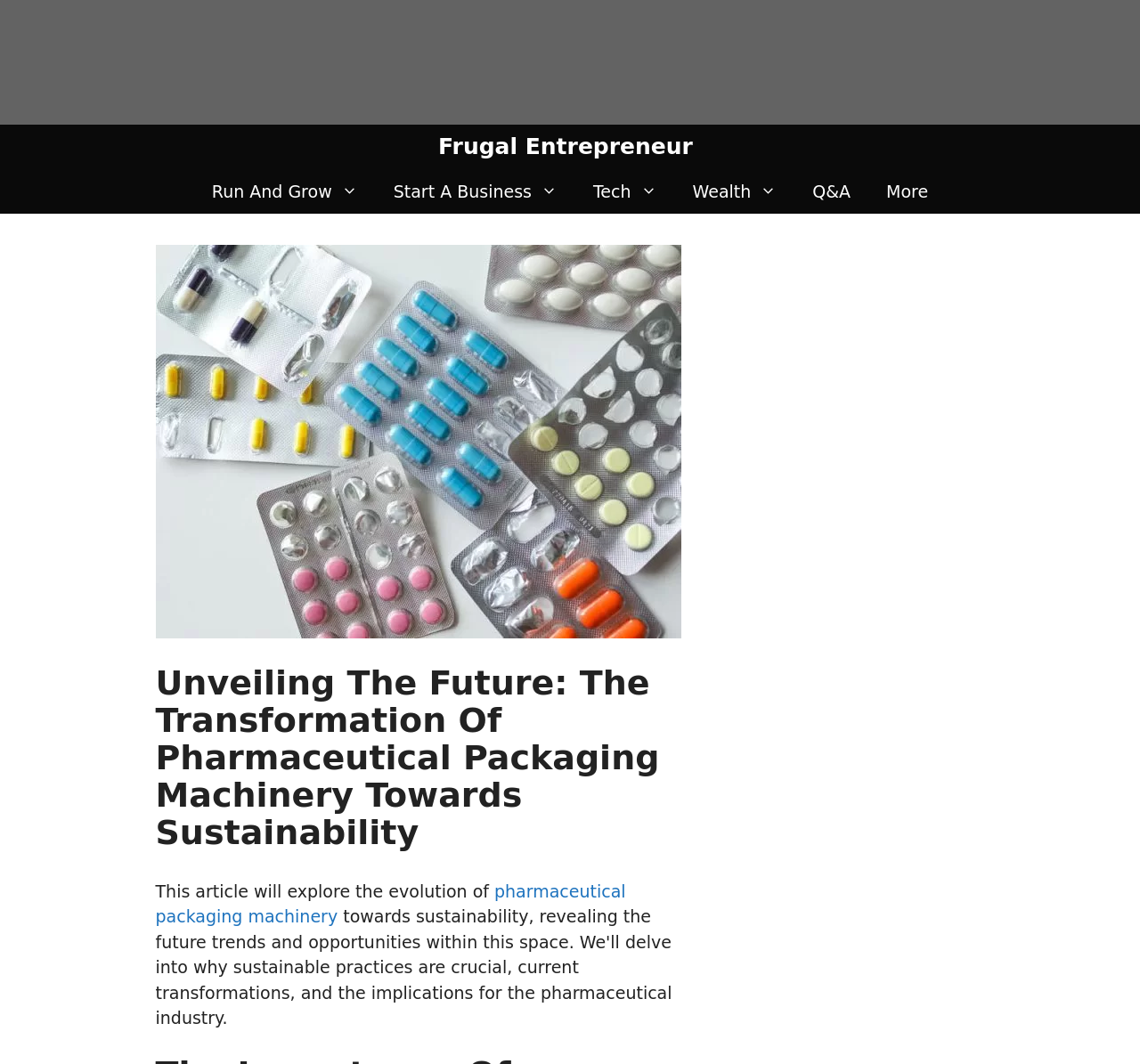Provide an in-depth caption for the webpage.

The webpage is focused on an article titled "Unveiling The Future: The Transformation Of Pharmaceutical Packaging Machinery Towards Sustainability". At the top, there is a complementary section with a link and an image related to earning multiple commissions on autopilot. Below this section, there is a primary navigation menu with six links: "Frugal Entrepreneur", "Run And Grow", "Start A Business", "Tech", "Wealth", and "Q&A", followed by a "More" link with an image related to medicine packaging.

The main content of the article is divided into sections. The first section has a heading with the same title as the webpage, followed by a paragraph of text that starts with "This article will explore the evolution of pharmaceutical packaging machinery". The paragraph also contains a link to "pharmaceutical packaging machinery". 

On the right side of the page, there are two complementary sections, one above the other, with a link in the lower section.